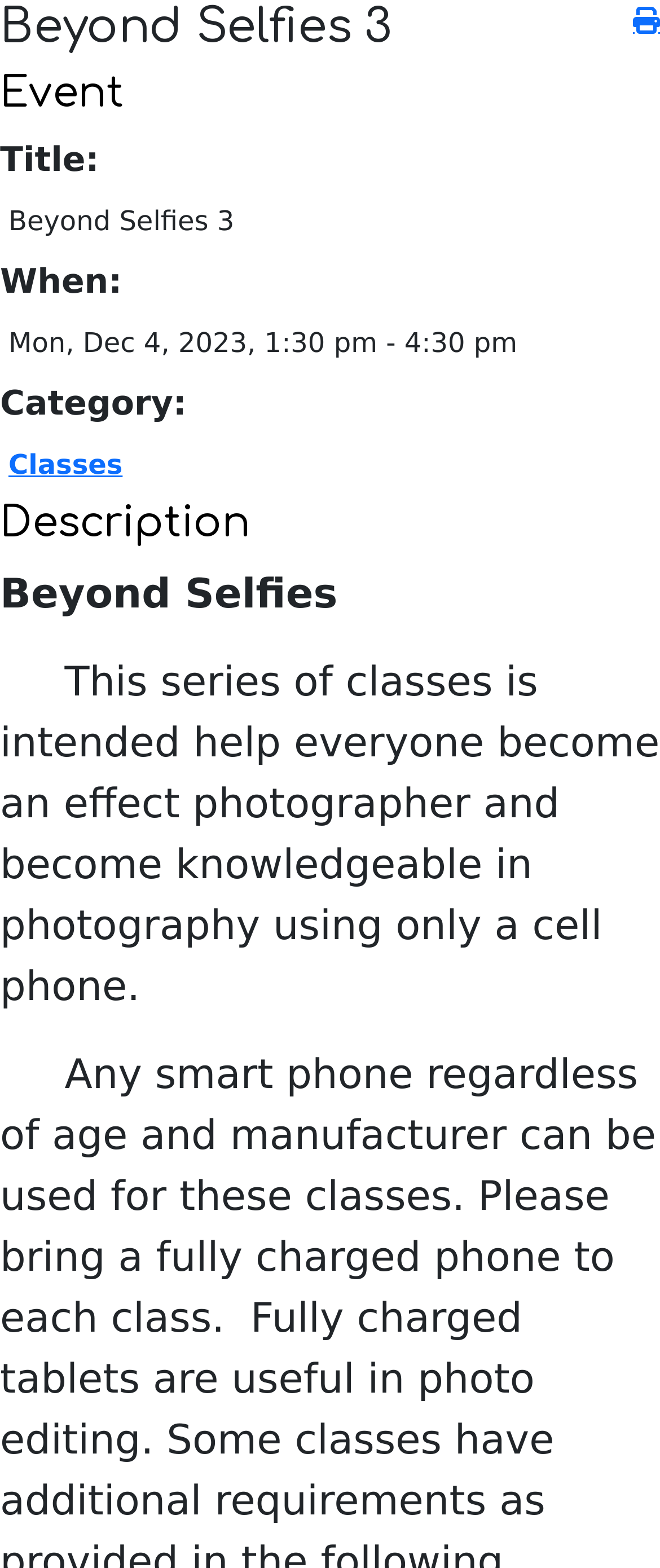Determine the bounding box coordinates of the UI element described by: "Classes".

[0.013, 0.286, 0.186, 0.307]